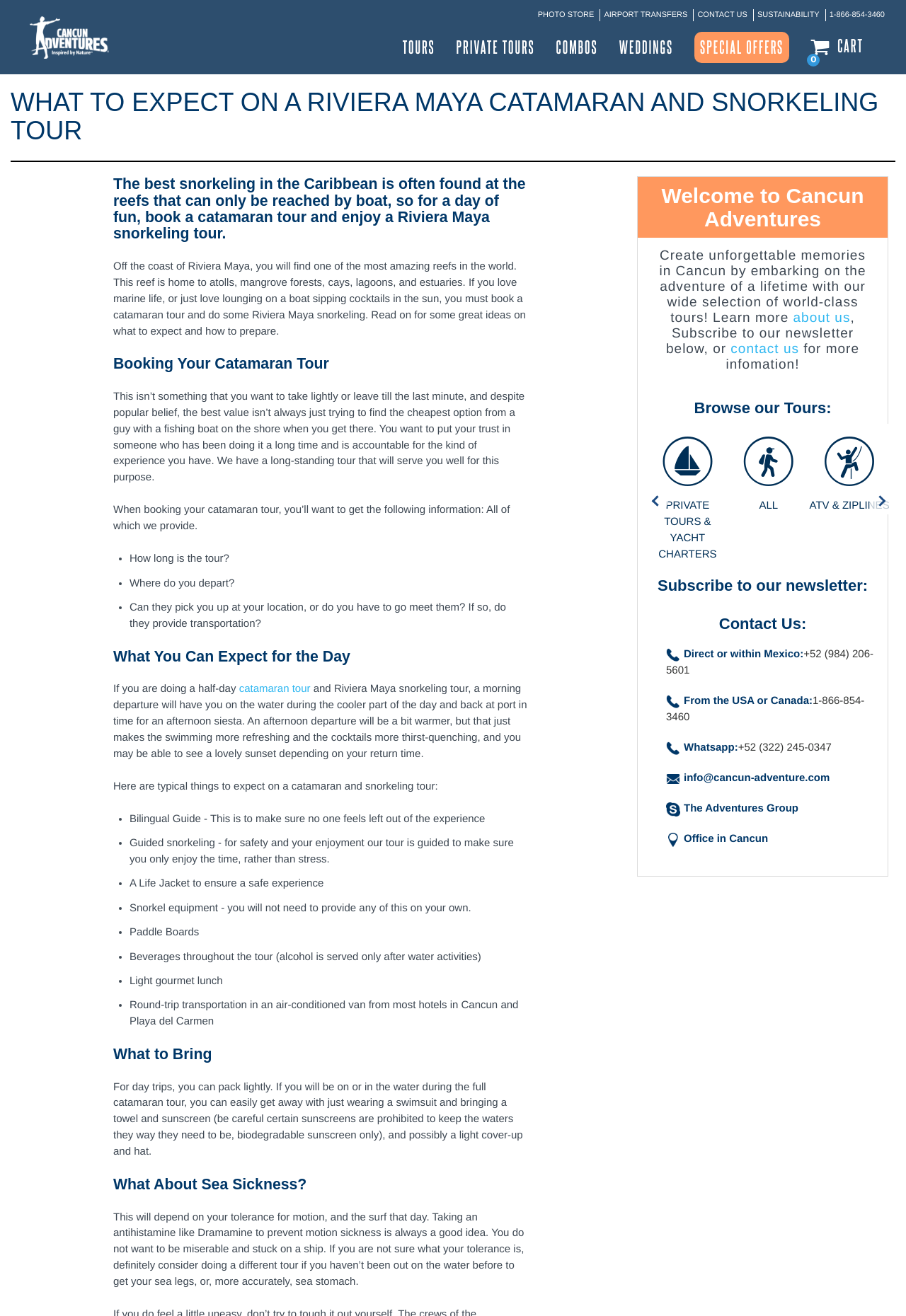Find the bounding box coordinates for the HTML element specified by: "Isla Mujeres Sailing & Snorkeling".

[0.697, 0.1, 0.889, 0.202]